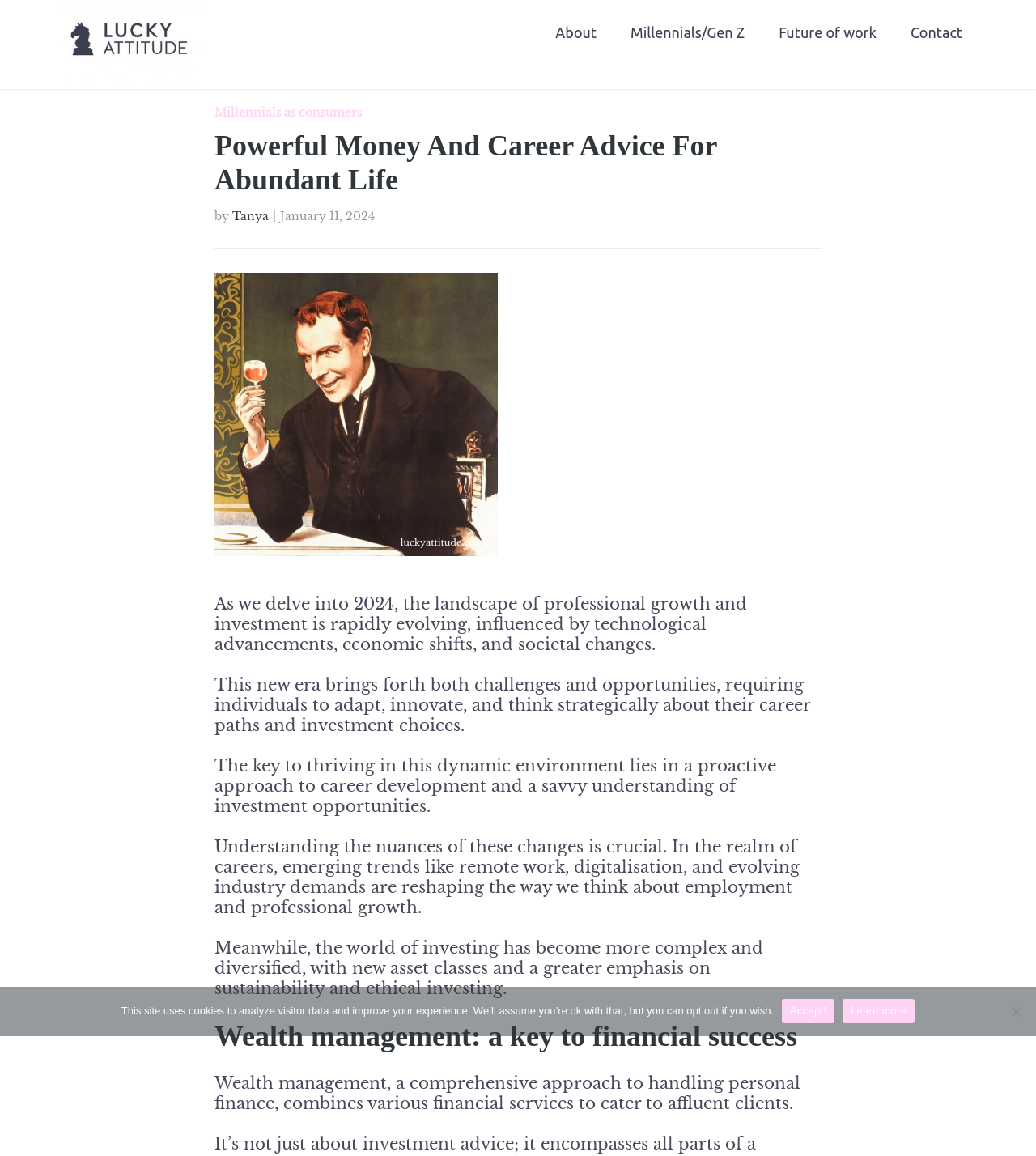What is the topic of the article?
Answer the question with a single word or phrase, referring to the image.

Career development and investment